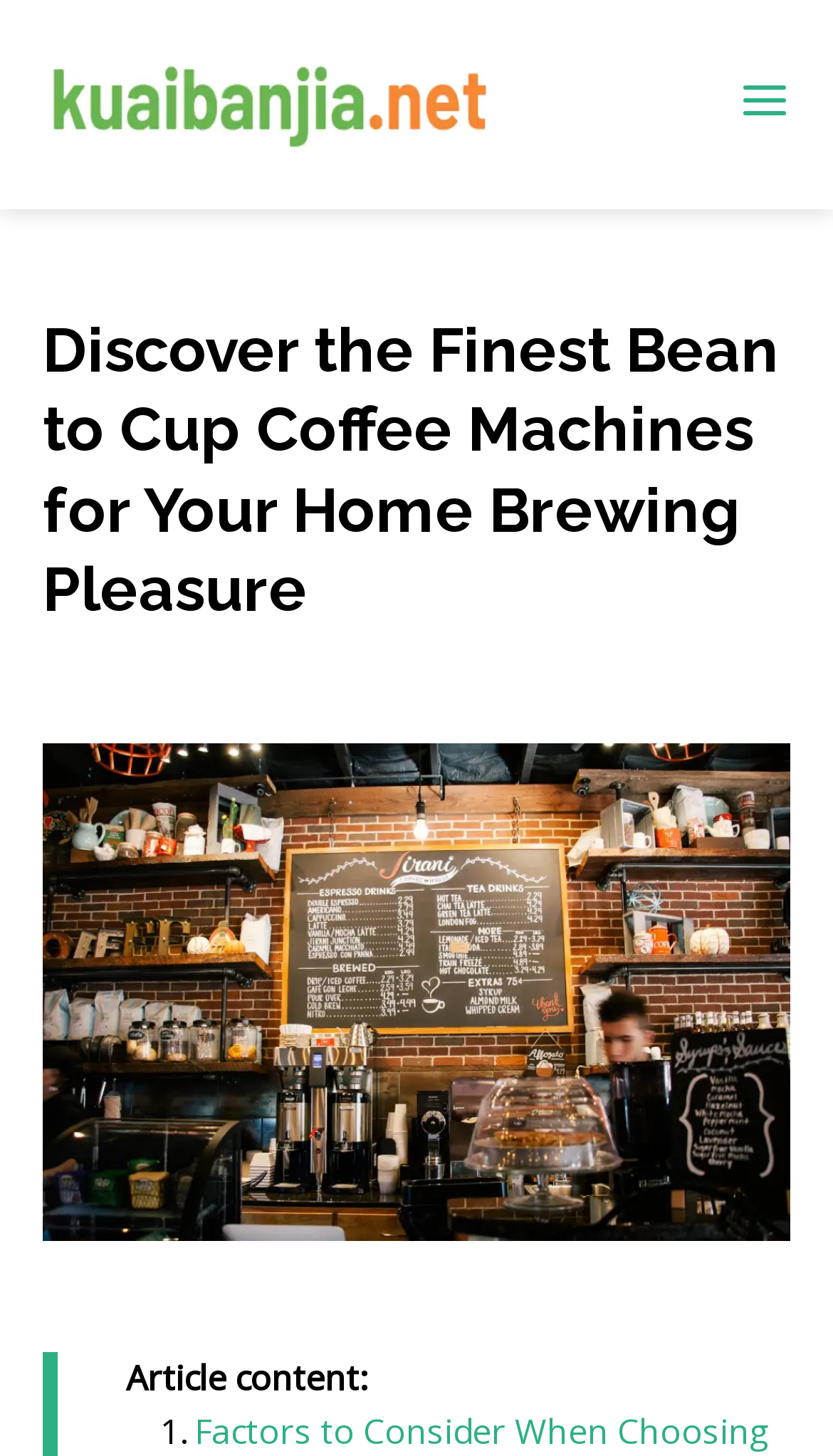Examine the image and give a thorough answer to the following question:
What is the position of the button on the webpage?

I looked at the bounding box coordinates of the button element, which are [0.887, 0.051, 0.949, 0.093]. The x1 and x2 values indicate that it is on the right side of the webpage, and the y1 and y2 values indicate that it is at the top.